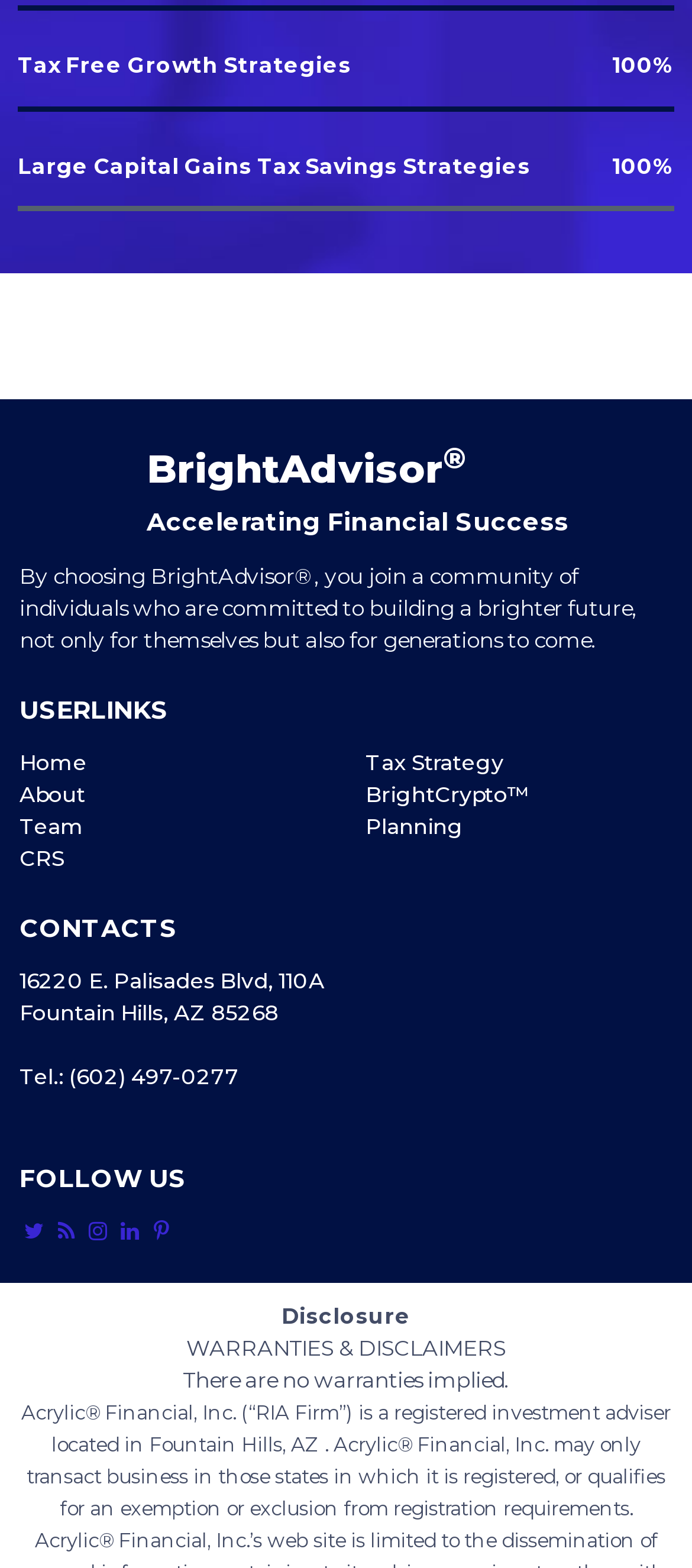Using the given element description, provide the bounding box coordinates (top-left x, top-left y, bottom-right x, bottom-right y) for the corresponding UI element in the screenshot: 

[0.164, 0.776, 0.21, 0.796]